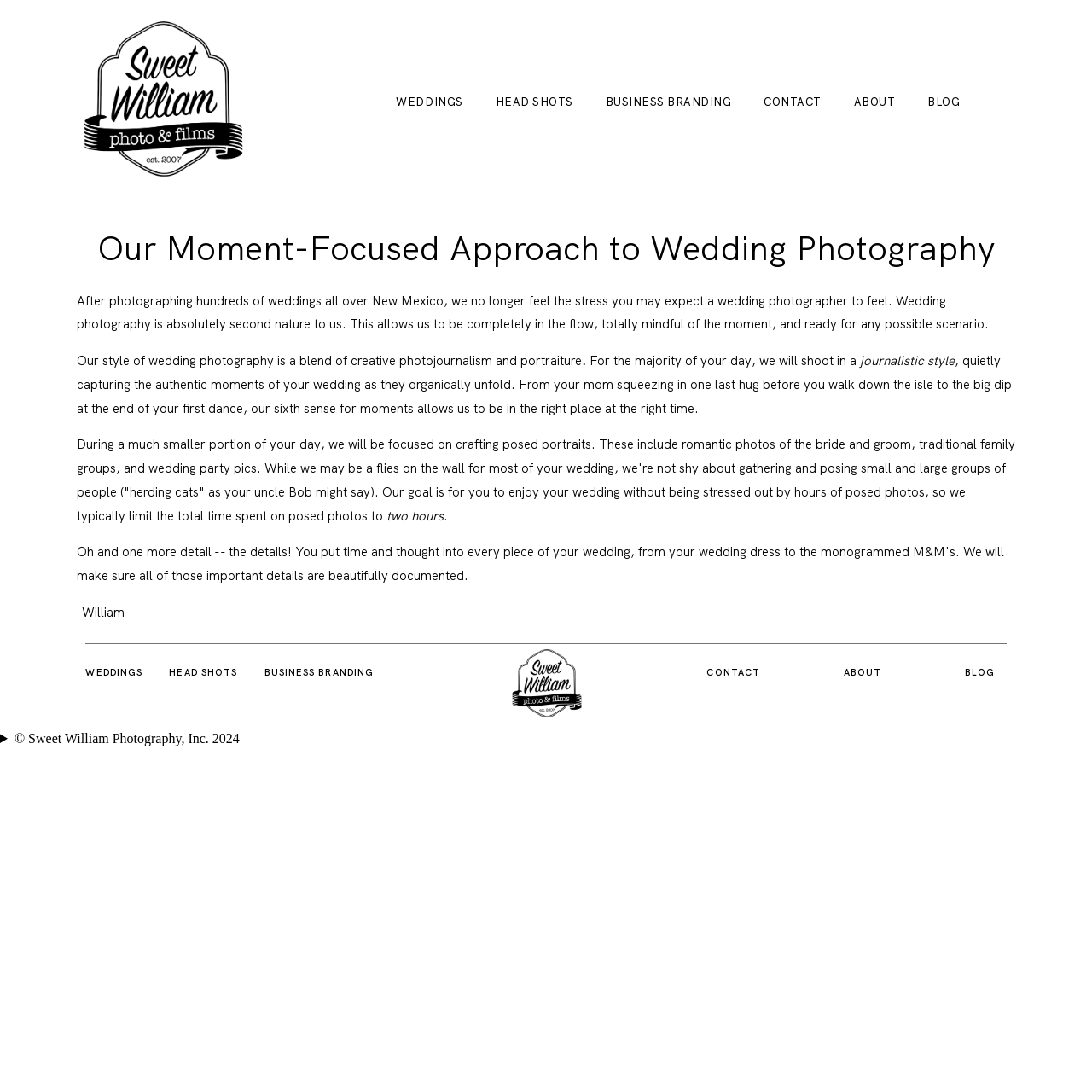Locate the bounding box coordinates of the region to be clicked to comply with the following instruction: "Click on WEDDINGS". The coordinates must be four float numbers between 0 and 1, in the form [left, top, right, bottom].

[0.363, 0.088, 0.424, 0.099]